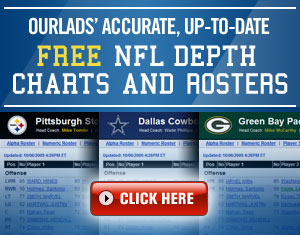What type of information does Ourlads provide?
Please analyze the image and answer the question with as much detail as possible.

The image promotes Ourlads' comprehensive resource for NFL enthusiasts, featuring accurate and up-to-date free depth charts and rosters, which is the type of information that Ourlads provides to its users.